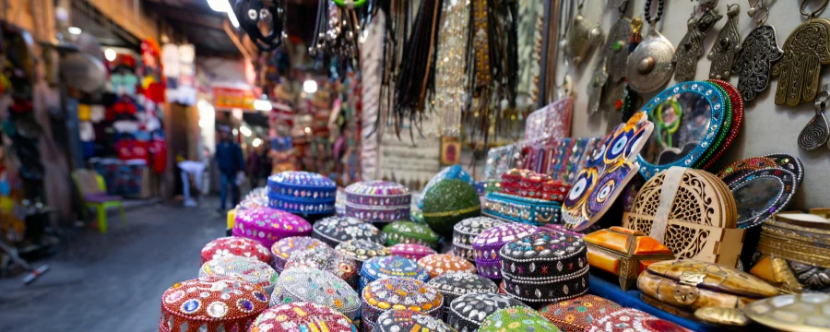What is the essence of Moroccan market life?
Carefully analyze the image and provide a detailed answer to the question.

This image encapsulates the essence of Moroccan market life, where every corner brims with history and charm, inviting visitors to immerse themselves in the sensory experience that defines Marrakech's famed souks.